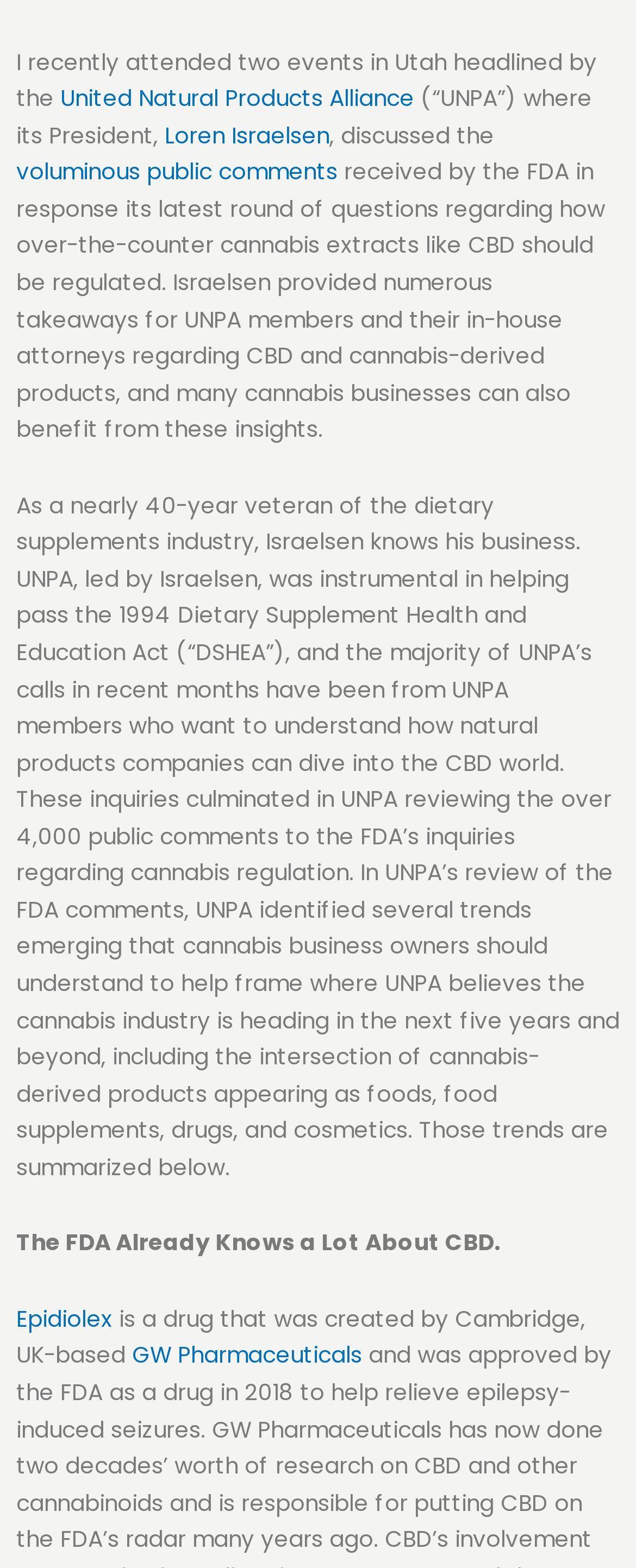Show the bounding box coordinates for the HTML element as described: "voluminous public comments".

[0.026, 0.1, 0.531, 0.12]